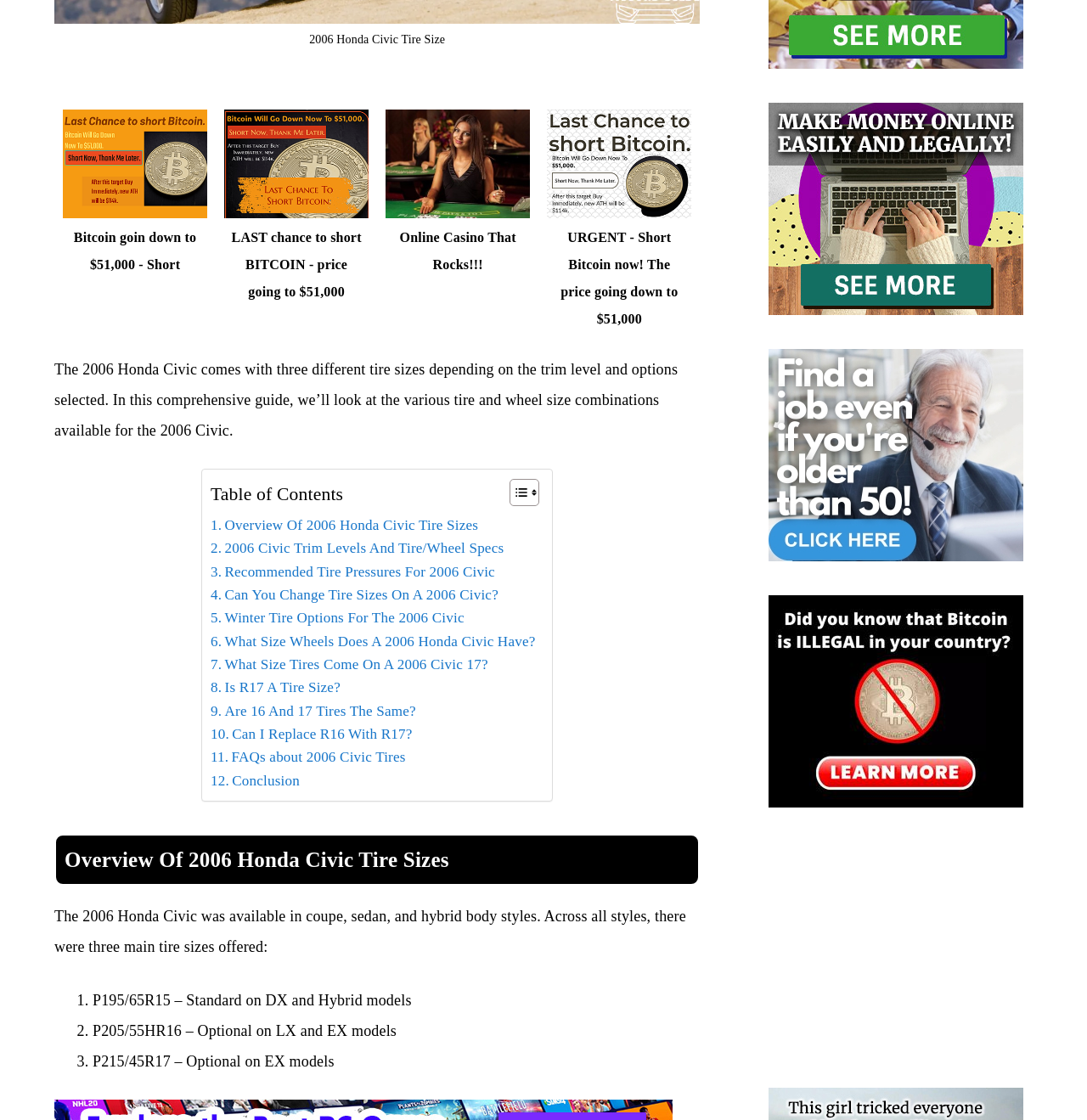From the webpage screenshot, identify the region described by Is R17 A Tire Size?. Provide the bounding box coordinates as (top-left x, top-left y, bottom-right x, bottom-right y), with each value being a floating point number between 0 and 1.

[0.194, 0.604, 0.313, 0.624]